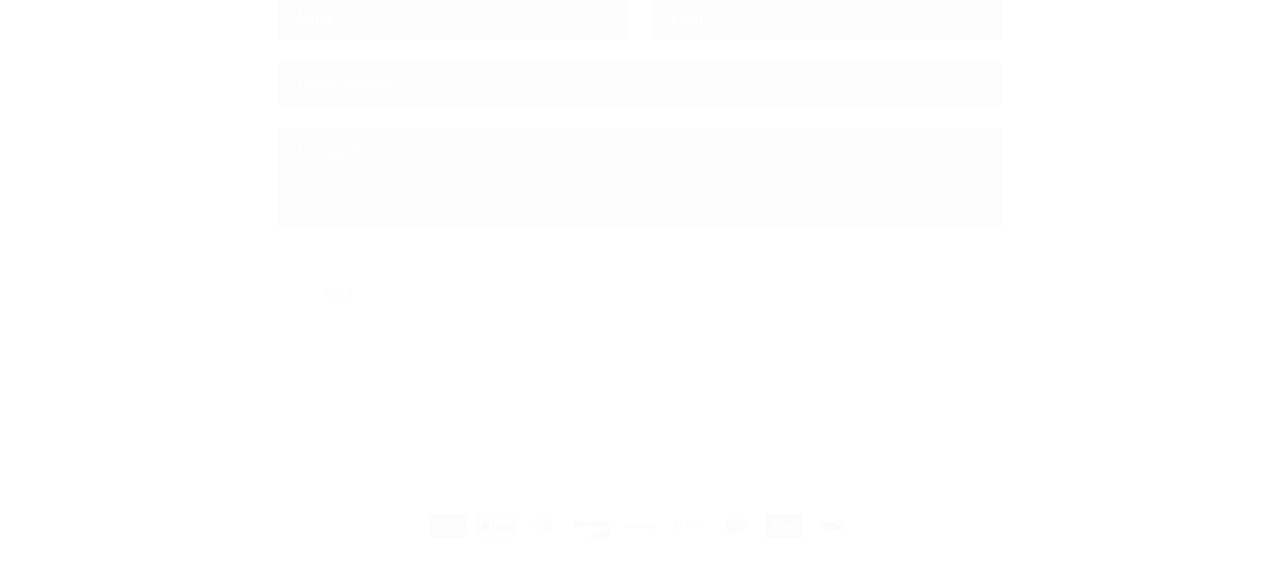How many social media links are present?
Using the image, give a concise answer in the form of a single word or short phrase.

3